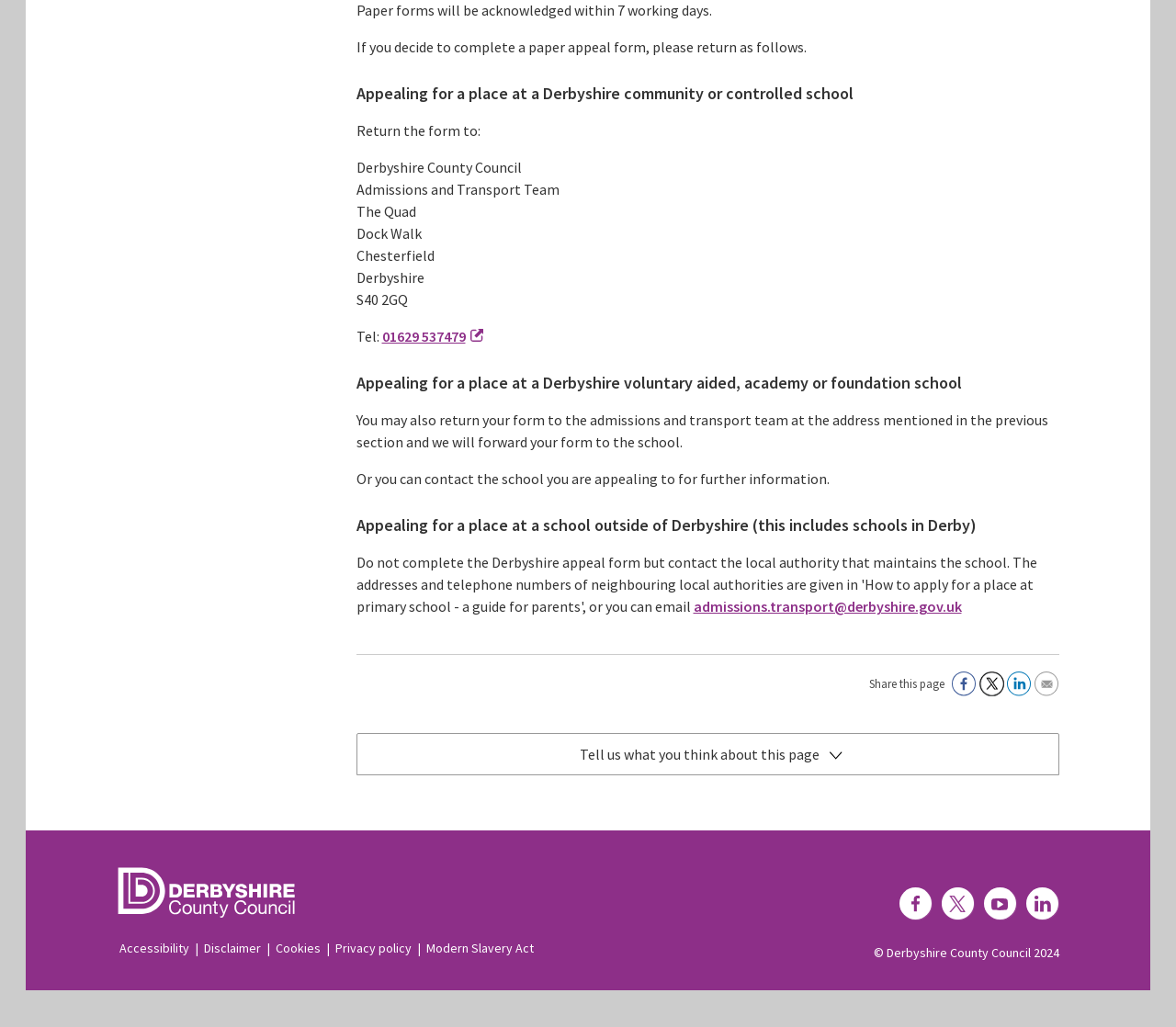Find the bounding box coordinates for the element that must be clicked to complete the instruction: "Click 'Tell us what you think about this page' to provide feedback". The coordinates should be four float numbers between 0 and 1, indicated as [left, top, right, bottom].

[0.303, 0.714, 0.9, 0.755]